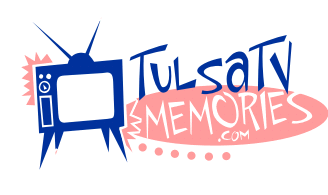Respond to the question below with a single word or phrase:
What is the purpose of the 'Tulsa TV Memories' platform?

Celebrate TV history